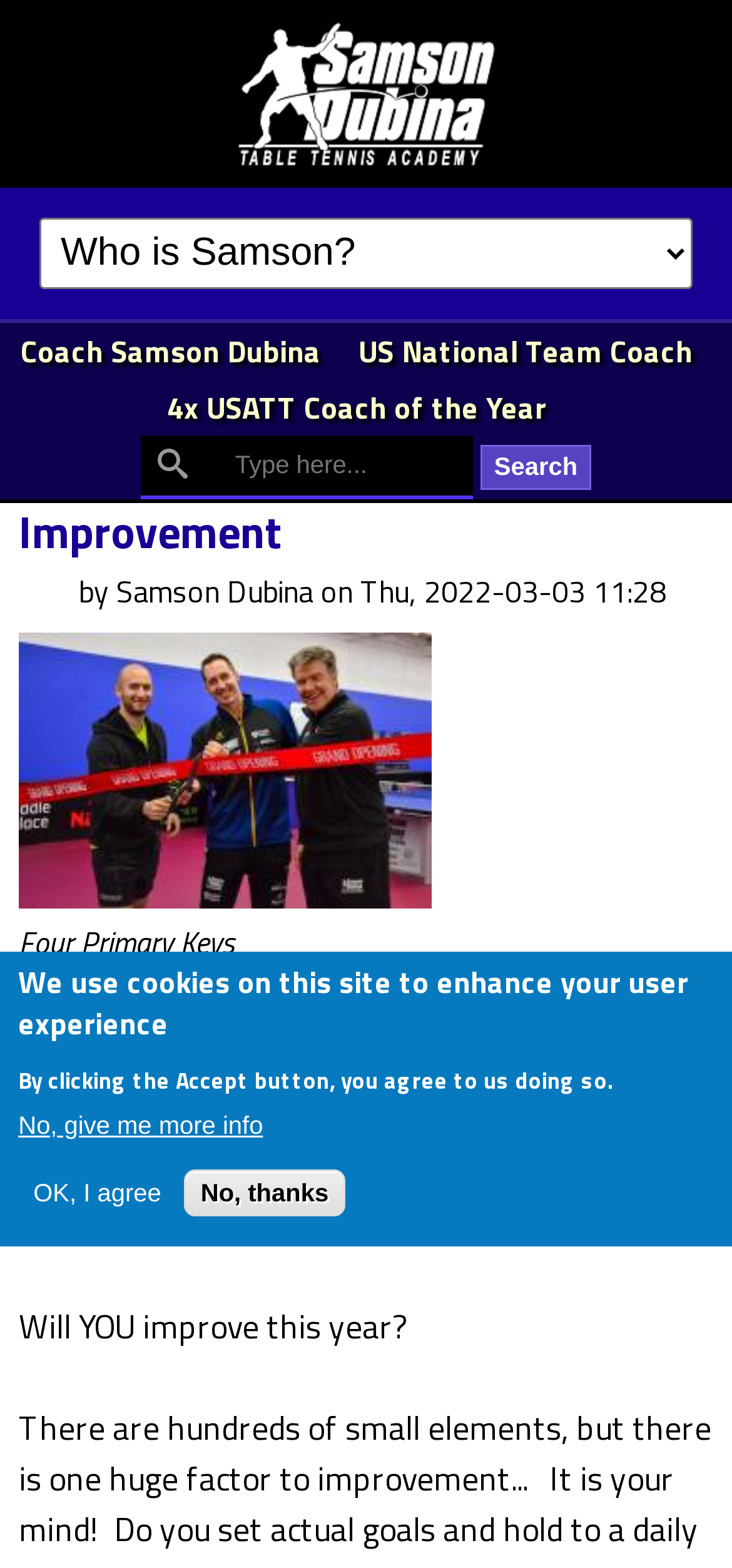Determine the bounding box coordinates of the section I need to click to execute the following instruction: "Read the article about improvement". Provide the coordinates as four float numbers between 0 and 1, i.e., [left, top, right, bottom].

[0.026, 0.317, 0.387, 0.36]